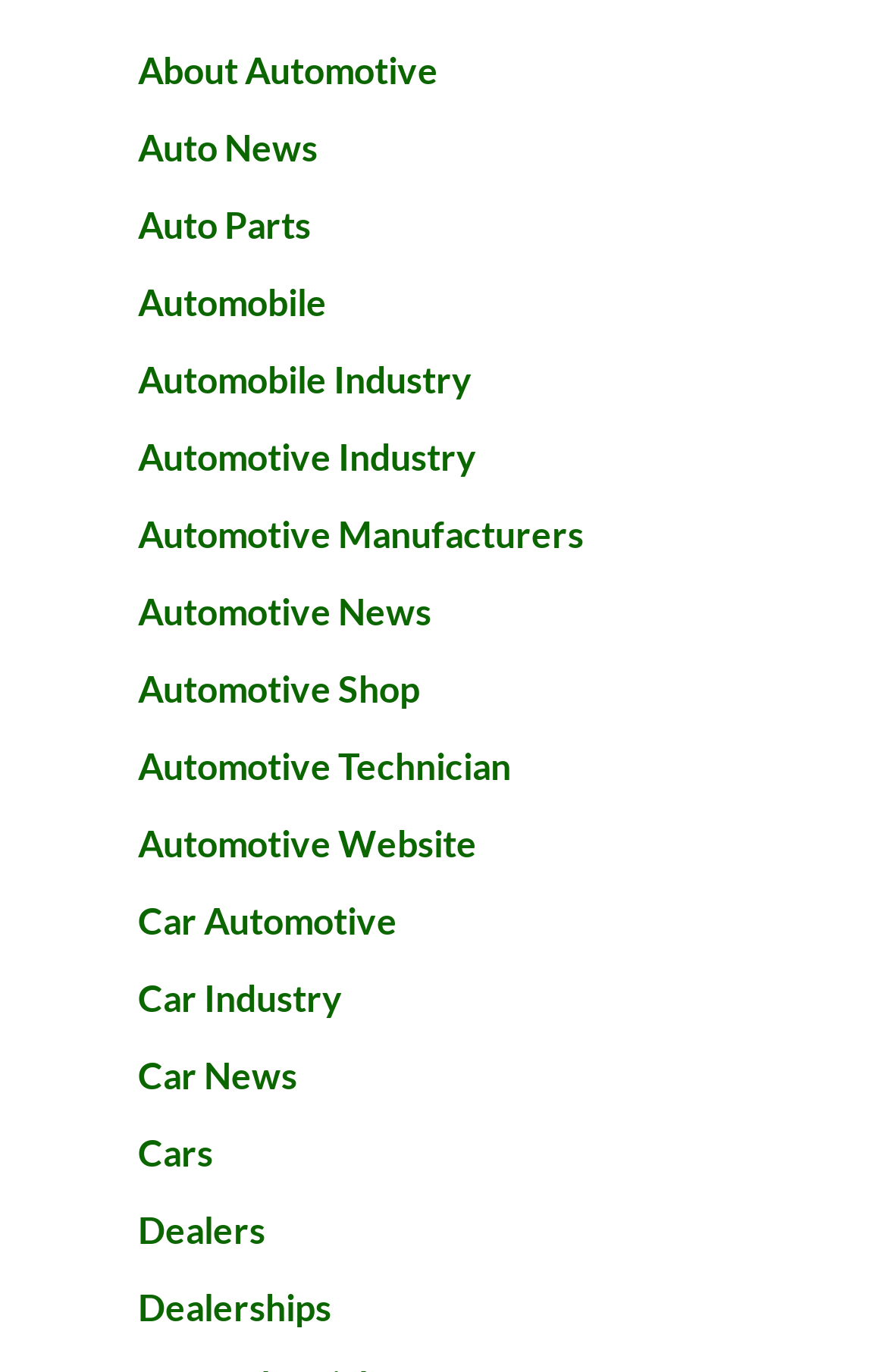Please identify the bounding box coordinates of the area that needs to be clicked to fulfill the following instruction: "visit the About Automotive page."

[0.155, 0.034, 0.494, 0.066]